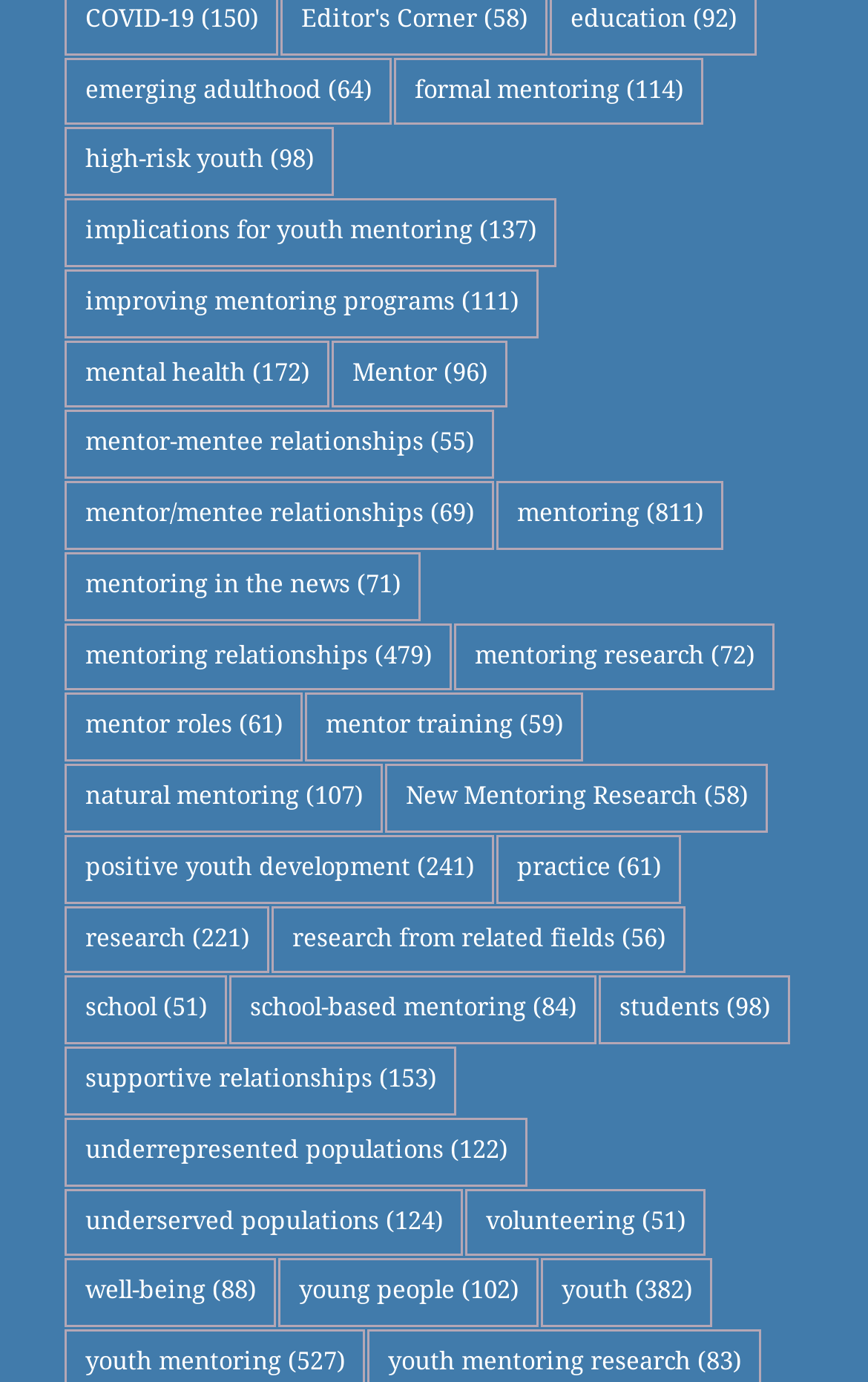What is the topic with the most items?
From the image, respond with a single word or phrase.

mentoring